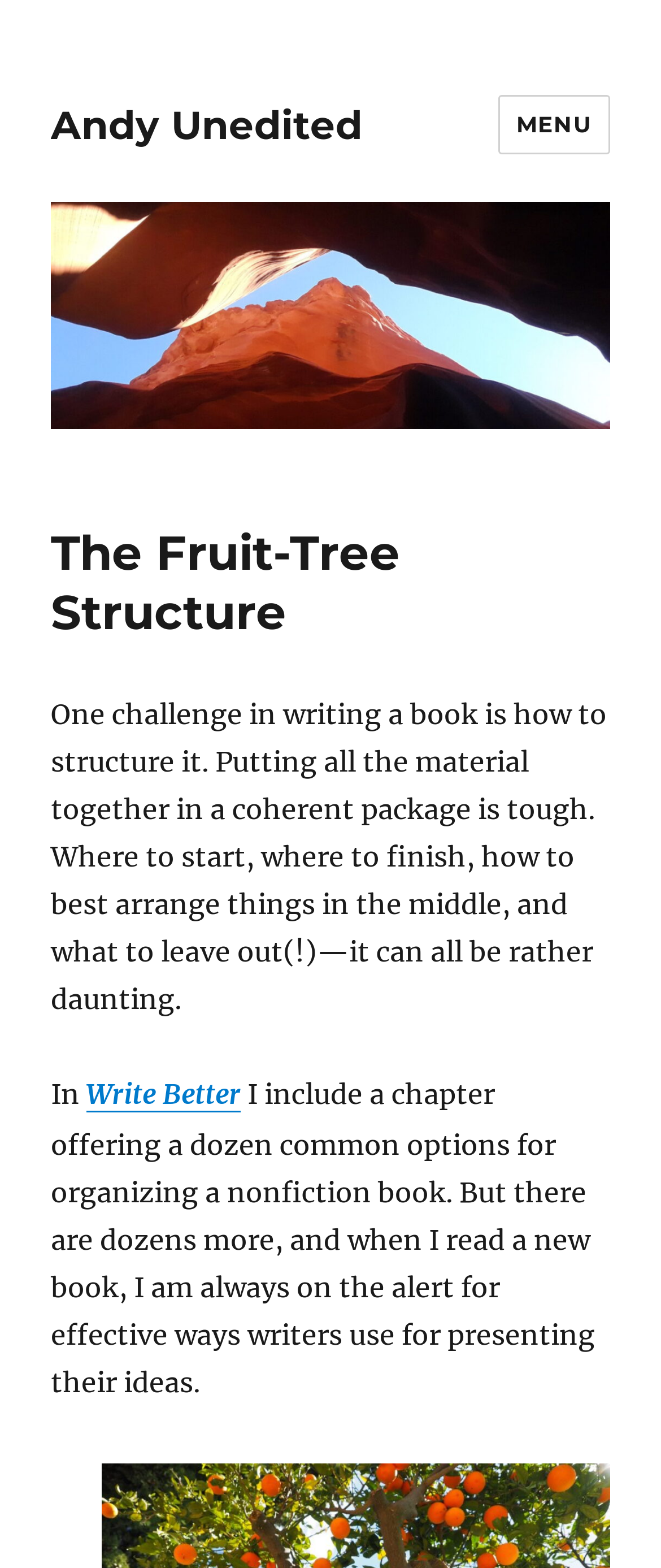Calculate the bounding box coordinates for the UI element based on the following description: "Menu". Ensure the coordinates are four float numbers between 0 and 1, i.e., [left, top, right, bottom].

[0.753, 0.061, 0.923, 0.098]